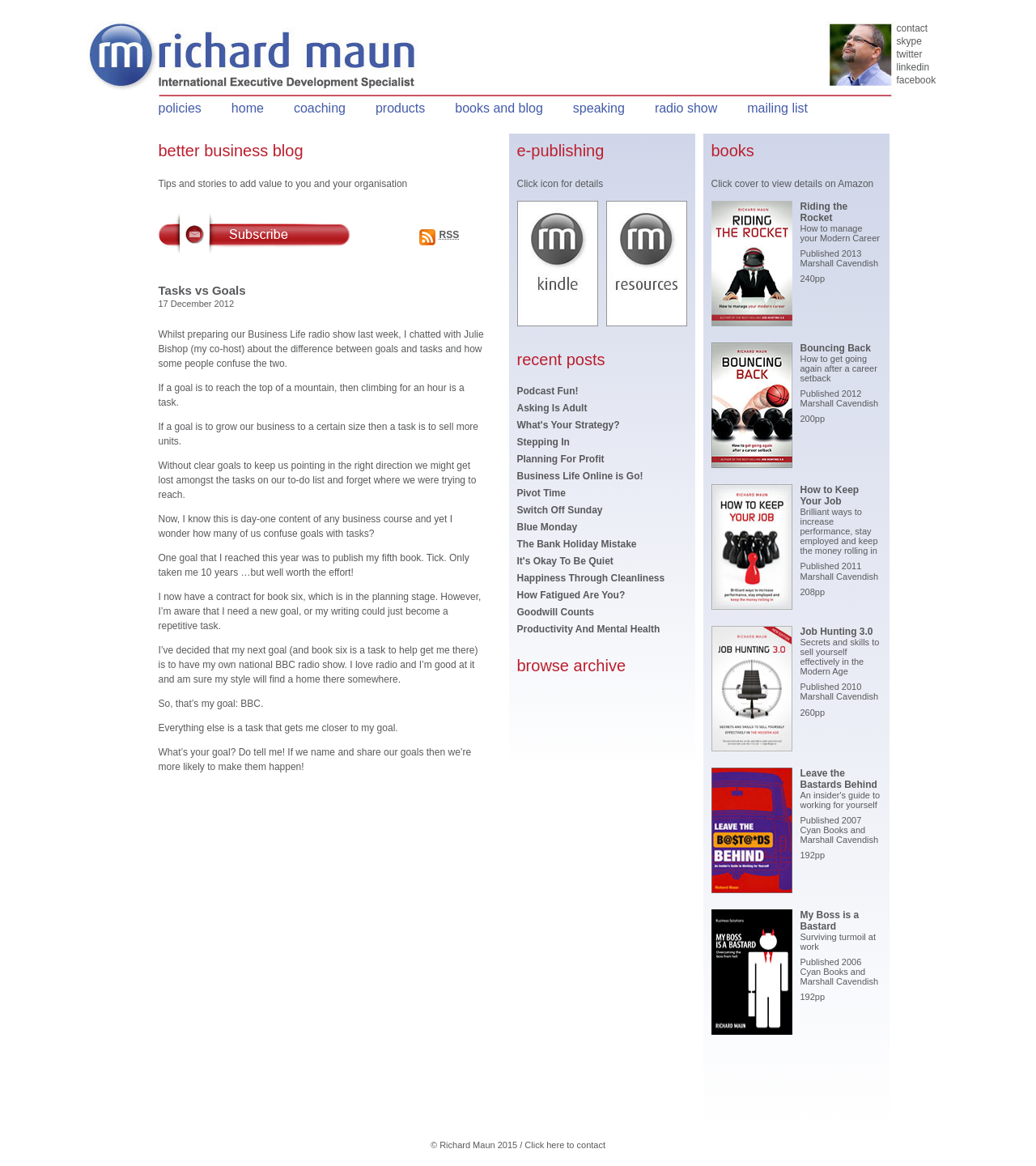Show the bounding box coordinates of the element that should be clicked to complete the task: "Click the 'contact' link".

[0.865, 0.019, 0.903, 0.031]